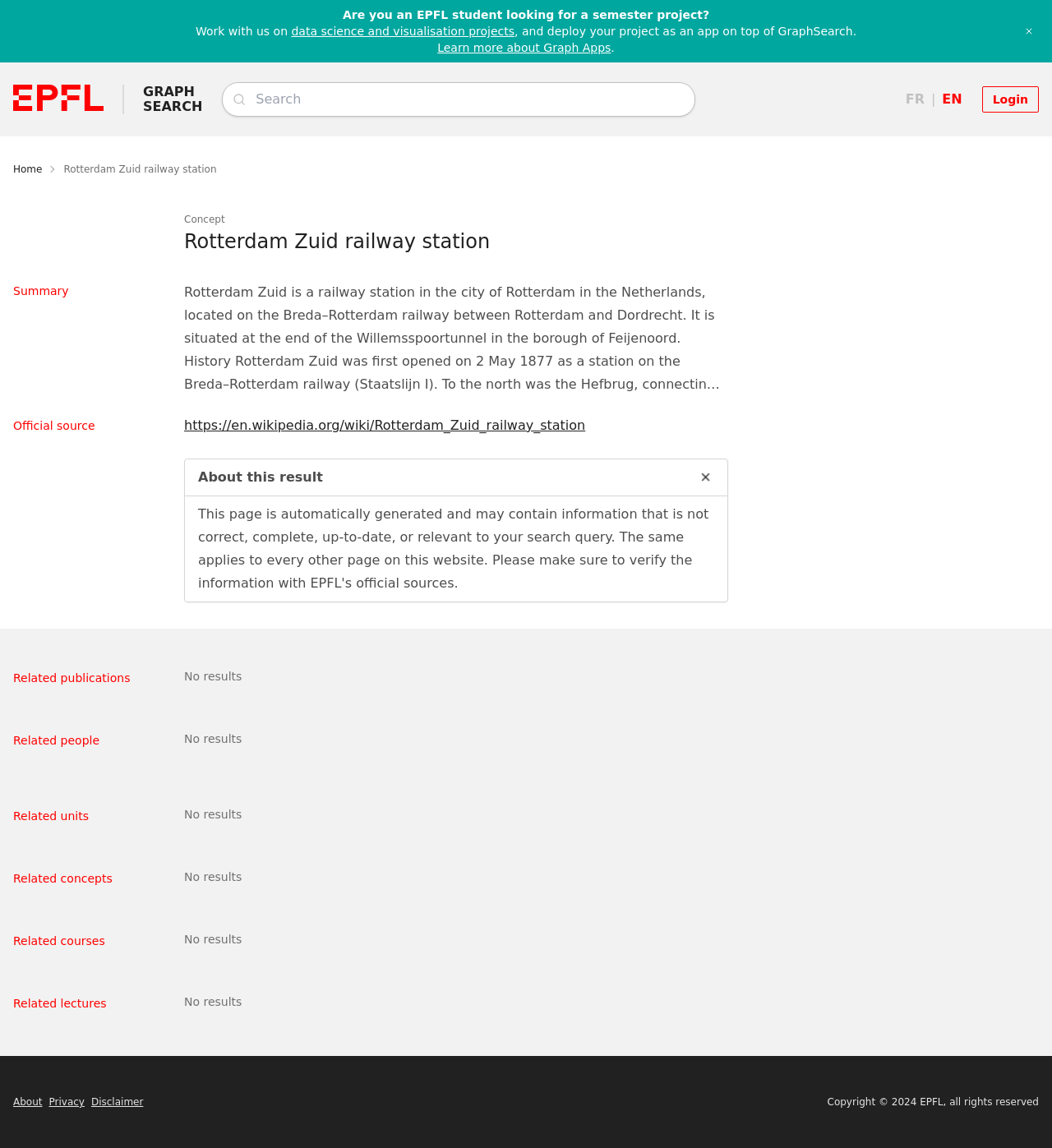In which city is the railway station located?
Refer to the image and offer an in-depth and detailed answer to the question.

The location of the railway station can be found in the summary text on the webpage, which states 'Rotterdam Zuid is a railway station in the city of Rotterdam in the Netherlands...'.